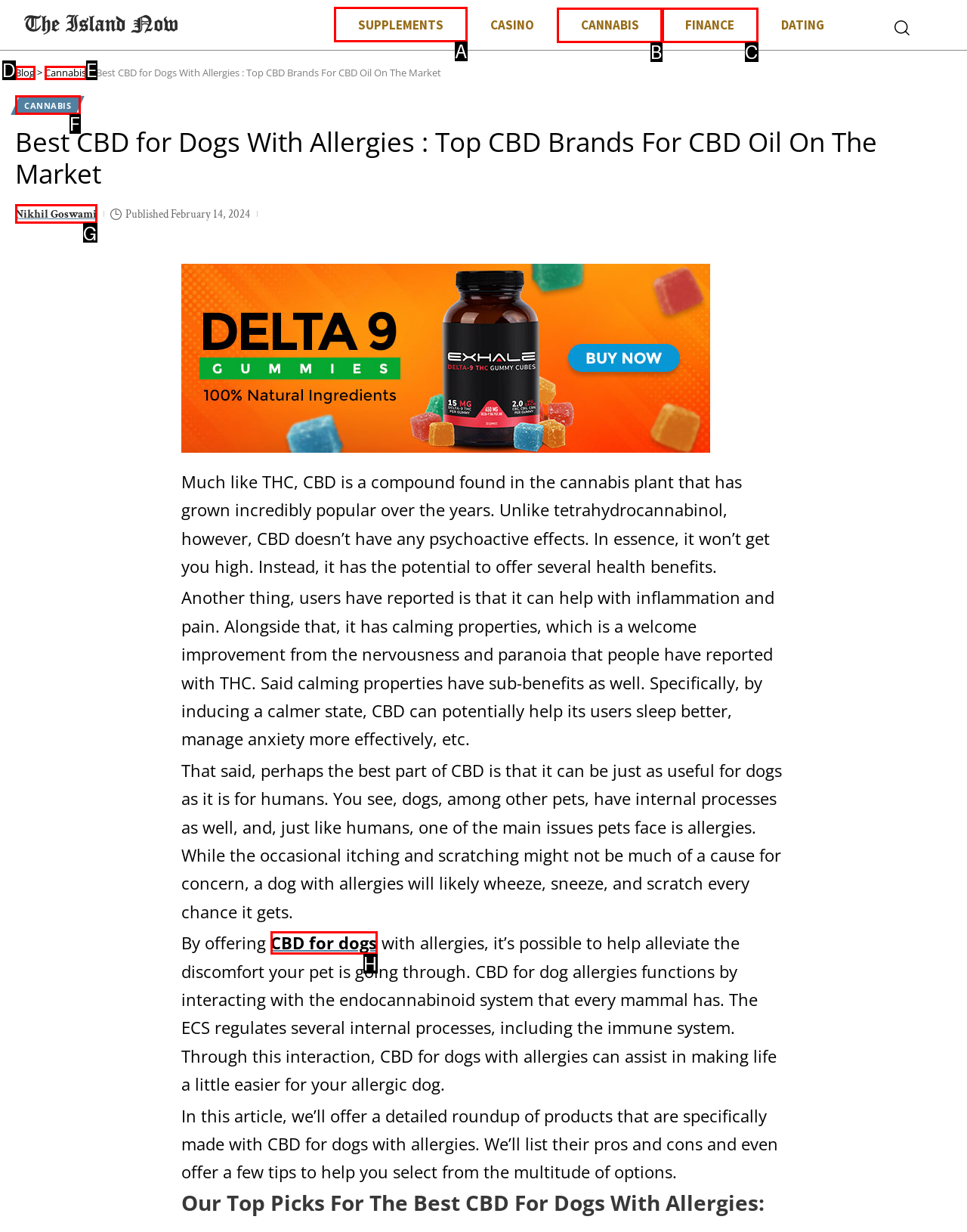Tell me which option I should click to complete the following task: Click on the 'SUPPLEMENTS' link Answer with the option's letter from the given choices directly.

A